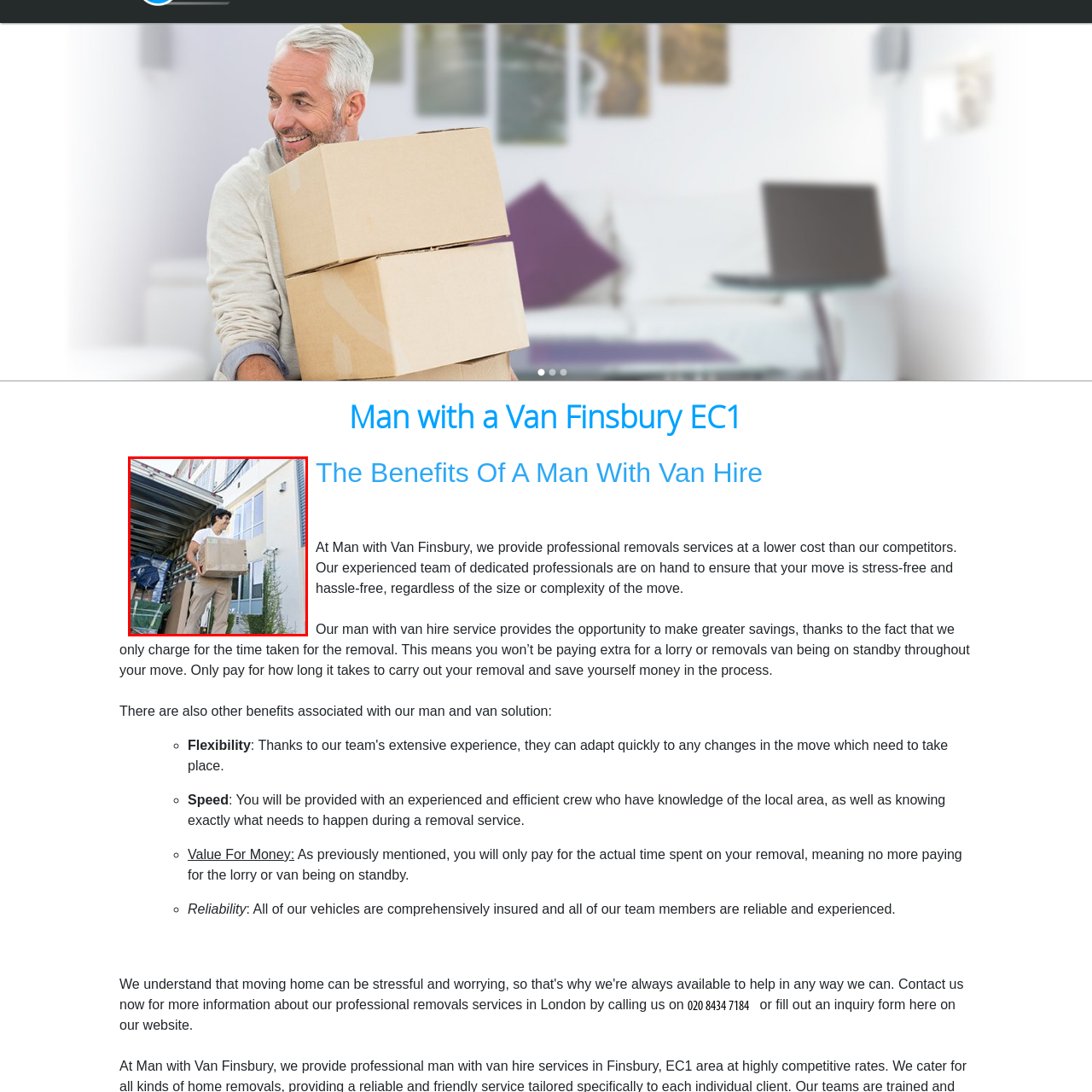Please provide a comprehensive description of the image highlighted by the red bounding box.

The image depicts a young man carrying a large box outside of a moving truck. He appears focused and determined, dressed in a casual white shirt and beige pants, indicating he is likely a part of a professional moving team. The background shows a modern building with large windows, suggesting an urban environment. The truck is partially visible, loaded with various items, reflecting the nature of a busy moving day. This scene emphasizes the efficient and hands-on approach of removal services, as highlighted by the accompanying text from the webpage, which promotes the benefits of hiring a man with a van for stress-free and cost-effective moving solutions.